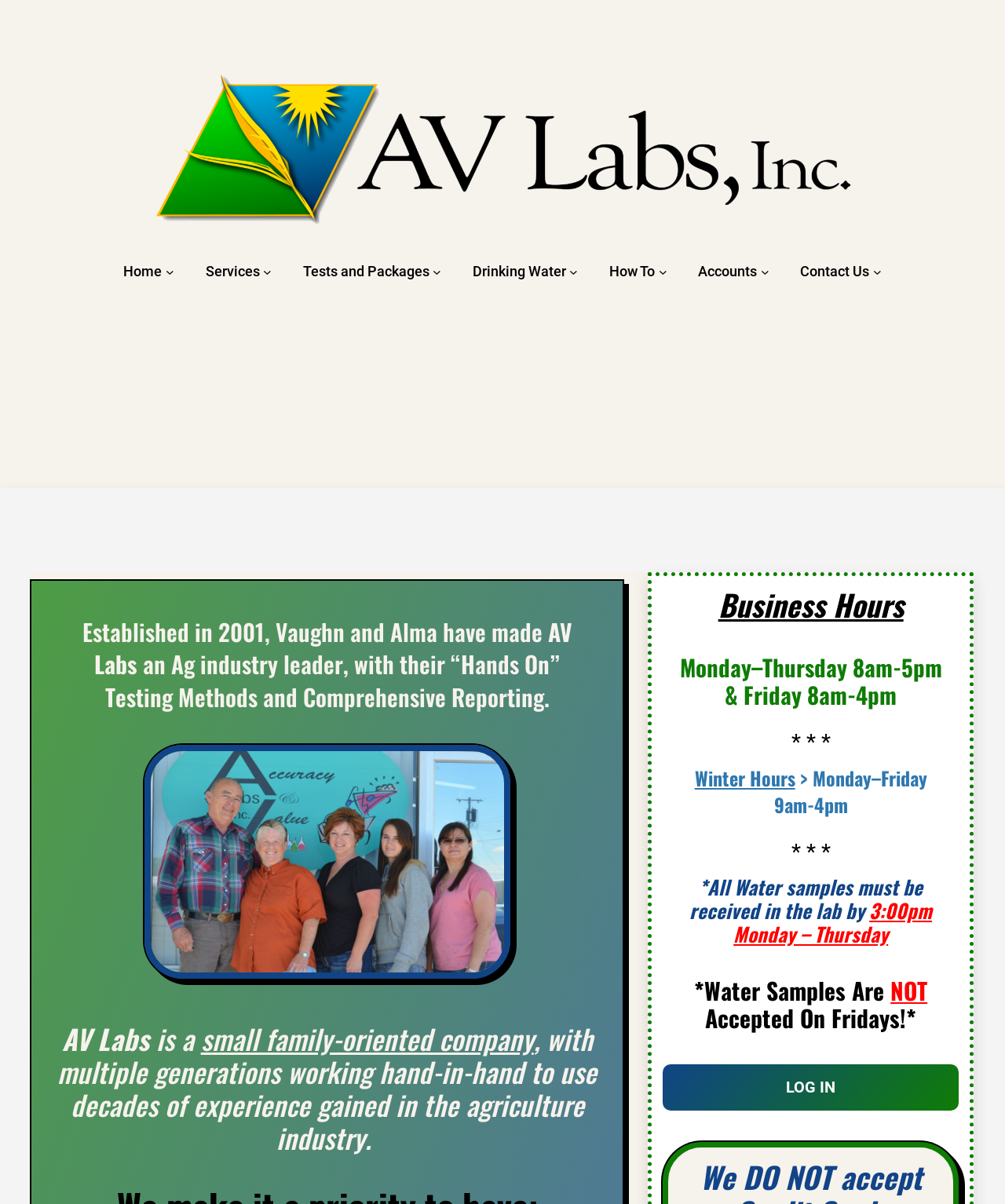Pinpoint the bounding box coordinates of the element that must be clicked to accomplish the following instruction: "Log in to the account". The coordinates should be in the format of four float numbers between 0 and 1, i.e., [left, top, right, bottom].

[0.66, 0.884, 0.954, 0.923]